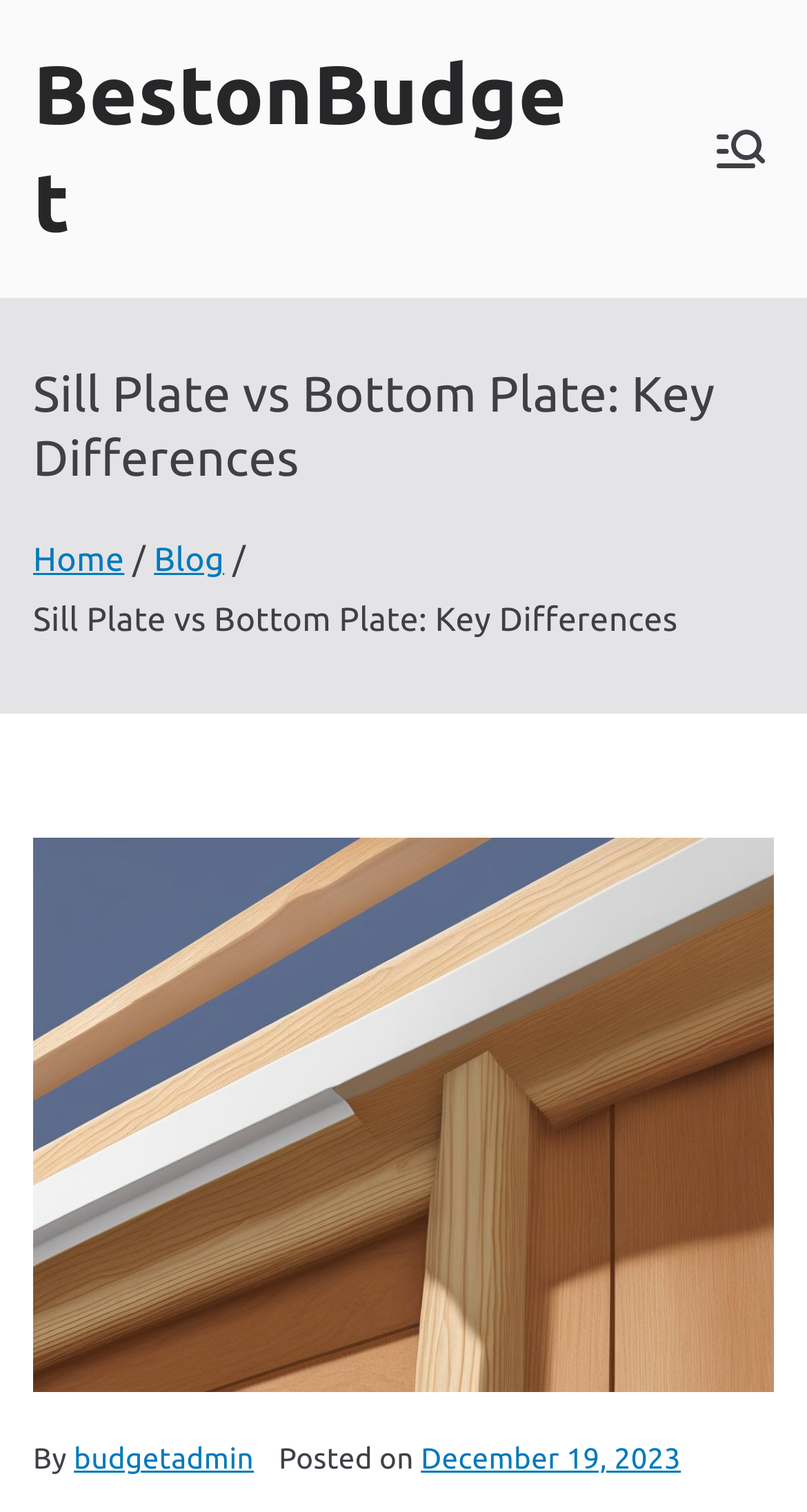Offer an in-depth caption of the entire webpage.

The webpage is about the differences between sill plates and bottom plates in construction. At the top left, there is a link to the website "BestonBudget" and a button labeled "Primary Menu" with an accompanying image on the top right. 

Below the menu button, there is a heading that reads "Sill Plate vs Bottom Plate: Key Differences". Underneath the heading, there is a navigation section labeled "Breadcrumbs" that contains links to "Home" and "Blog". 

The main content of the webpage starts with a static text that repeats the title "Sill Plate vs Bottom Plate: Key Differences". Below this text, there is a large image related to sill plates and bottom plates. 

At the bottom of the page, there is information about the author and the publication date. The text "By" is followed by a link to the author "budgetadmin", and then the text "Posted on" is followed by a link to the publication date "December 19, 2023", which also contains a time element.